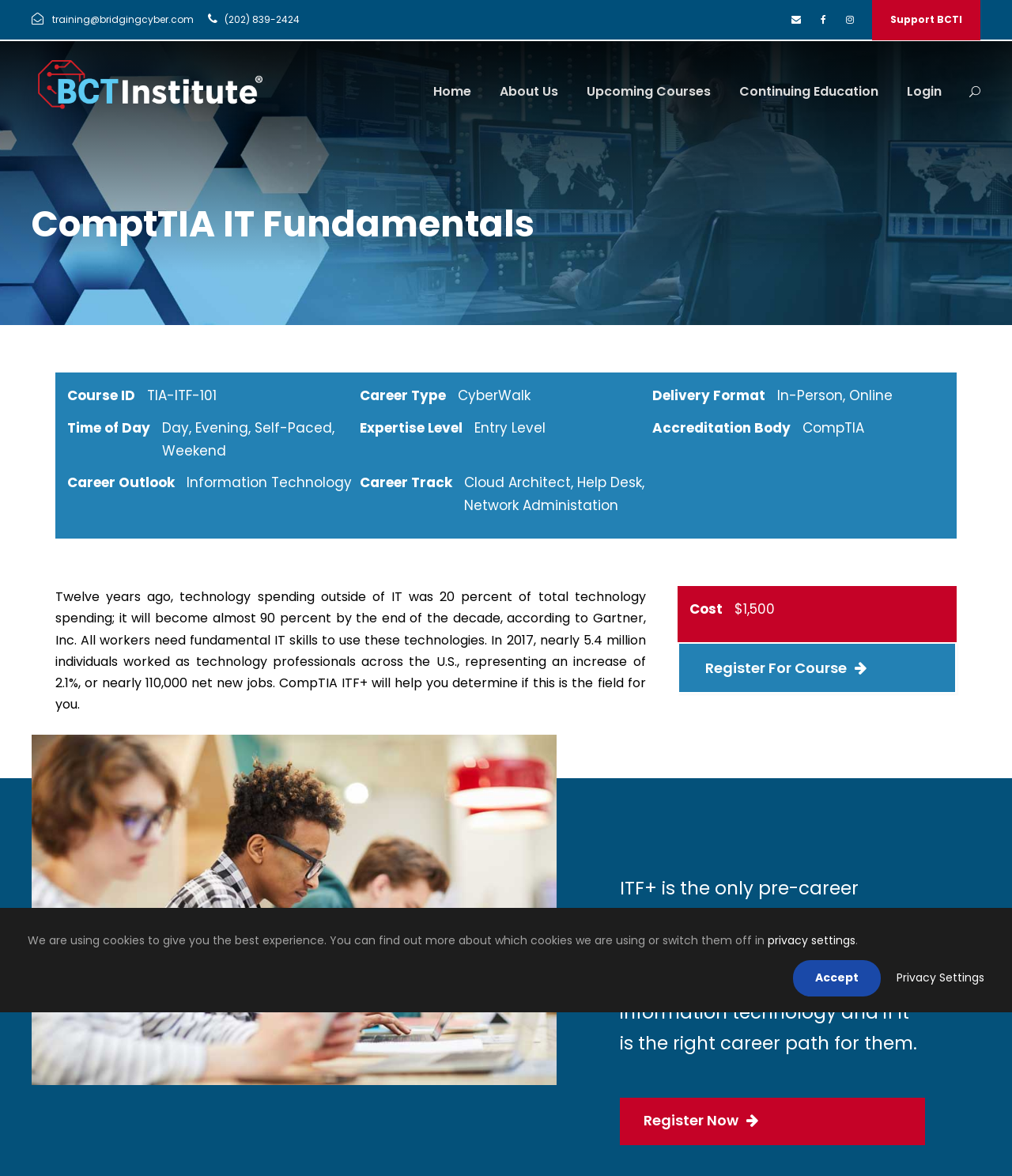Carefully examine the image and provide an in-depth answer to the question: What is the career type associated with ComptTIA IT Fundamentals?

I found the career type by looking at the section that describes the course details. The career type is displayed as 'CyberWalk' next to the label 'Career Type'.